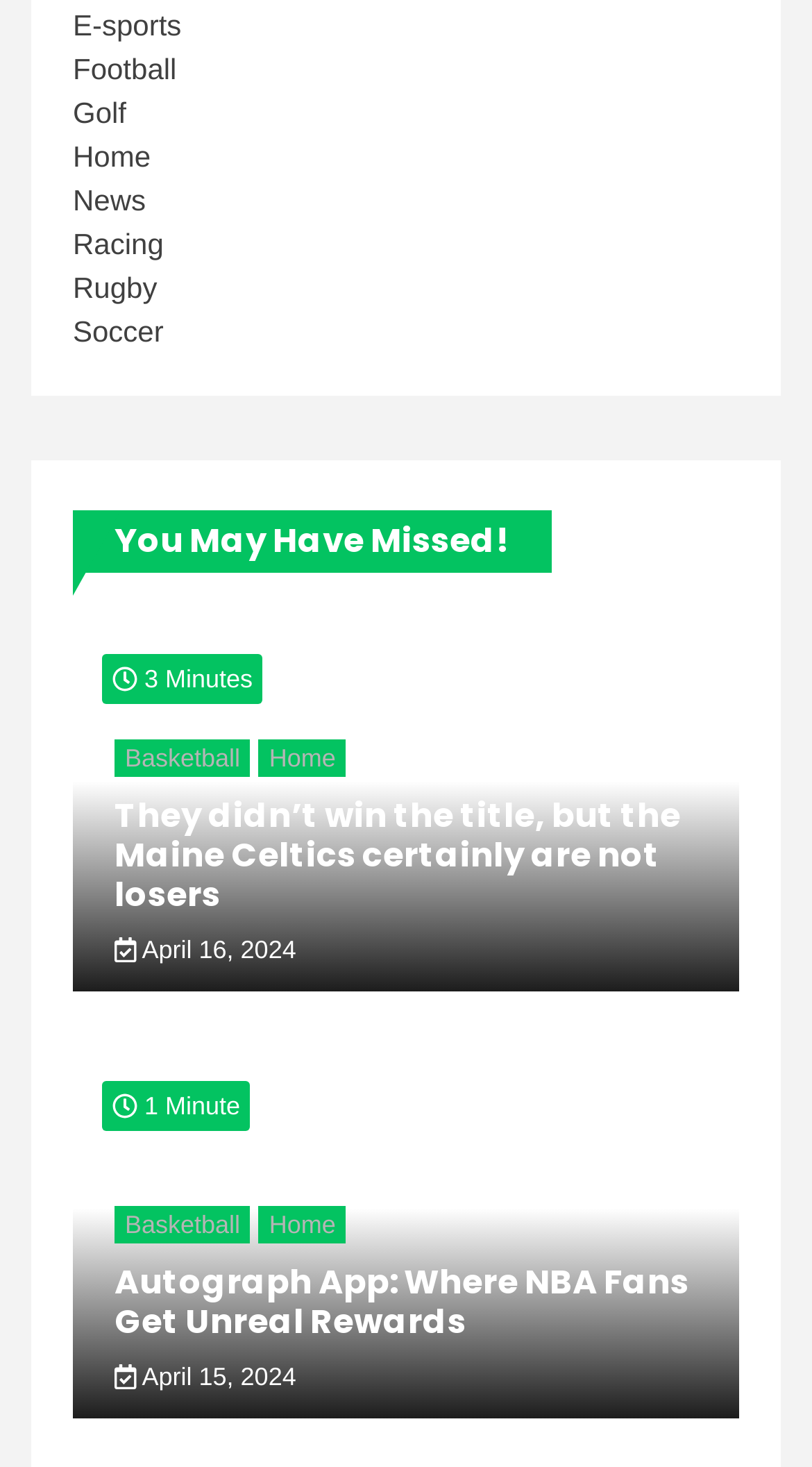Find the bounding box coordinates of the element's region that should be clicked in order to follow the given instruction: "Go to the home page". The coordinates should consist of four float numbers between 0 and 1, i.e., [left, top, right, bottom].

[0.319, 0.503, 0.426, 0.529]